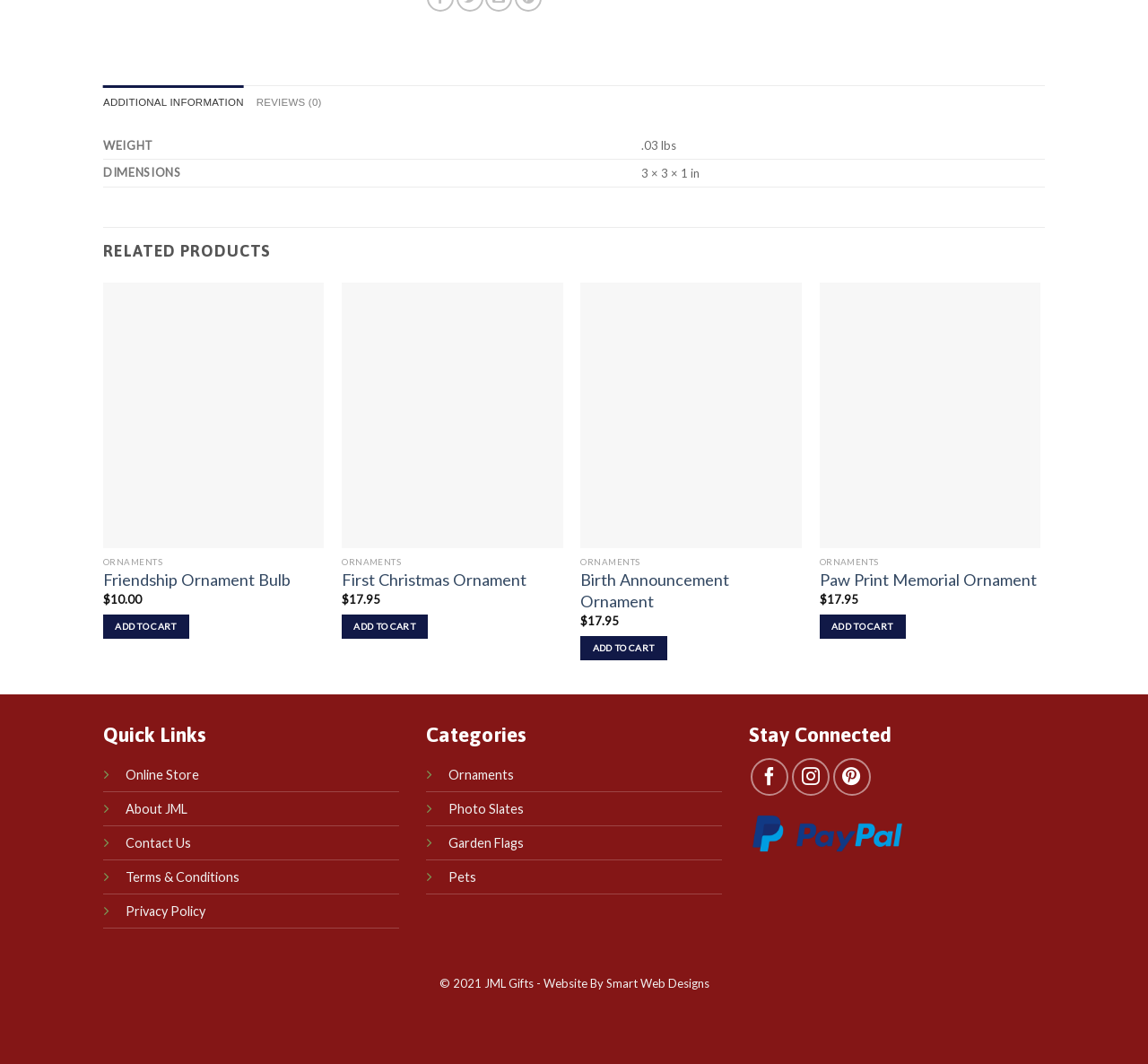What is the name of the company that designed the website?
Please craft a detailed and exhaustive response to the question.

The name of the company that designed the website is 'Smart Web Designs', which is listed at the bottom of the webpage in the copyright information.